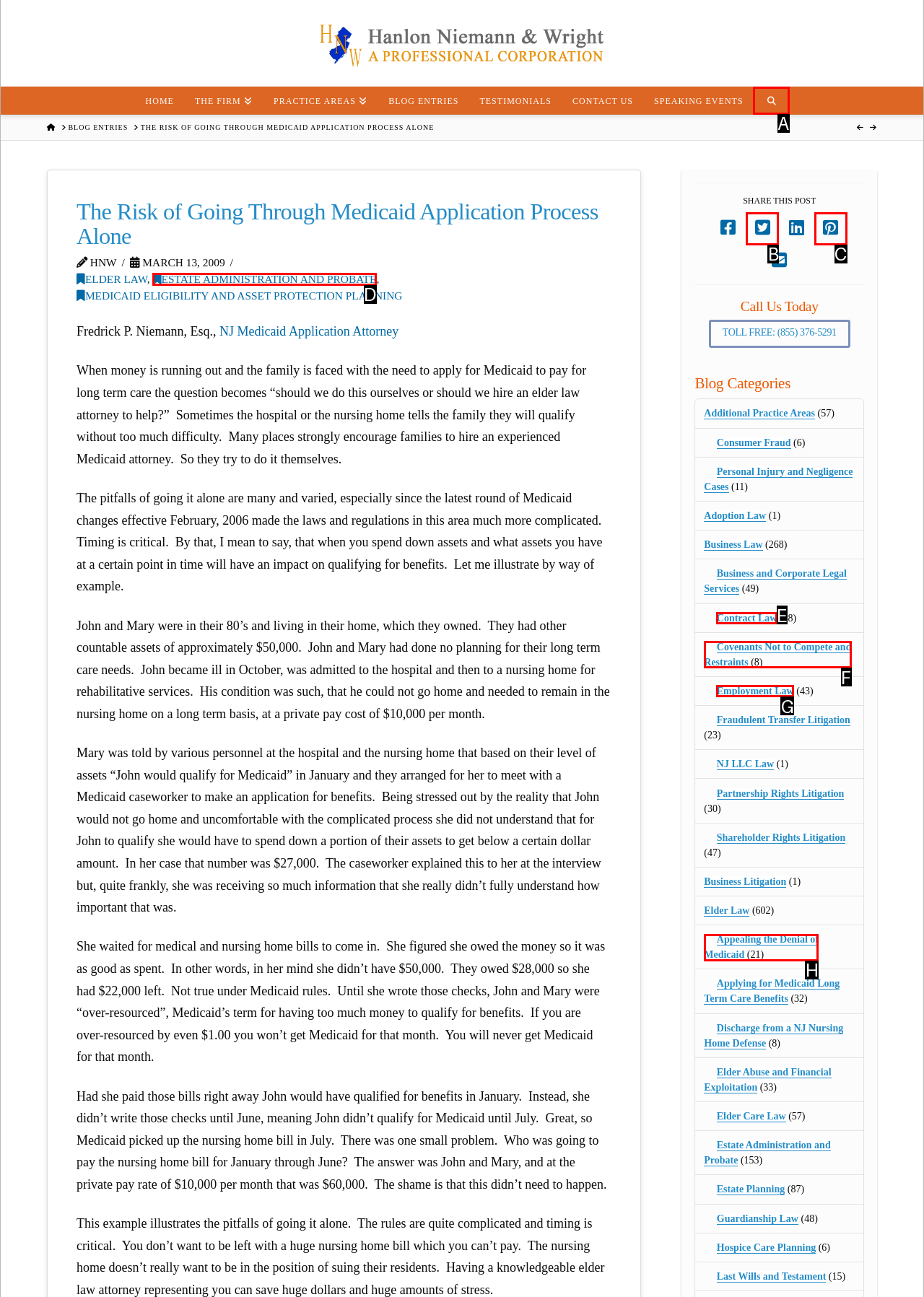Using the provided description: January 25, 2022January 20, 2022, select the most fitting option and return its letter directly from the choices.

None